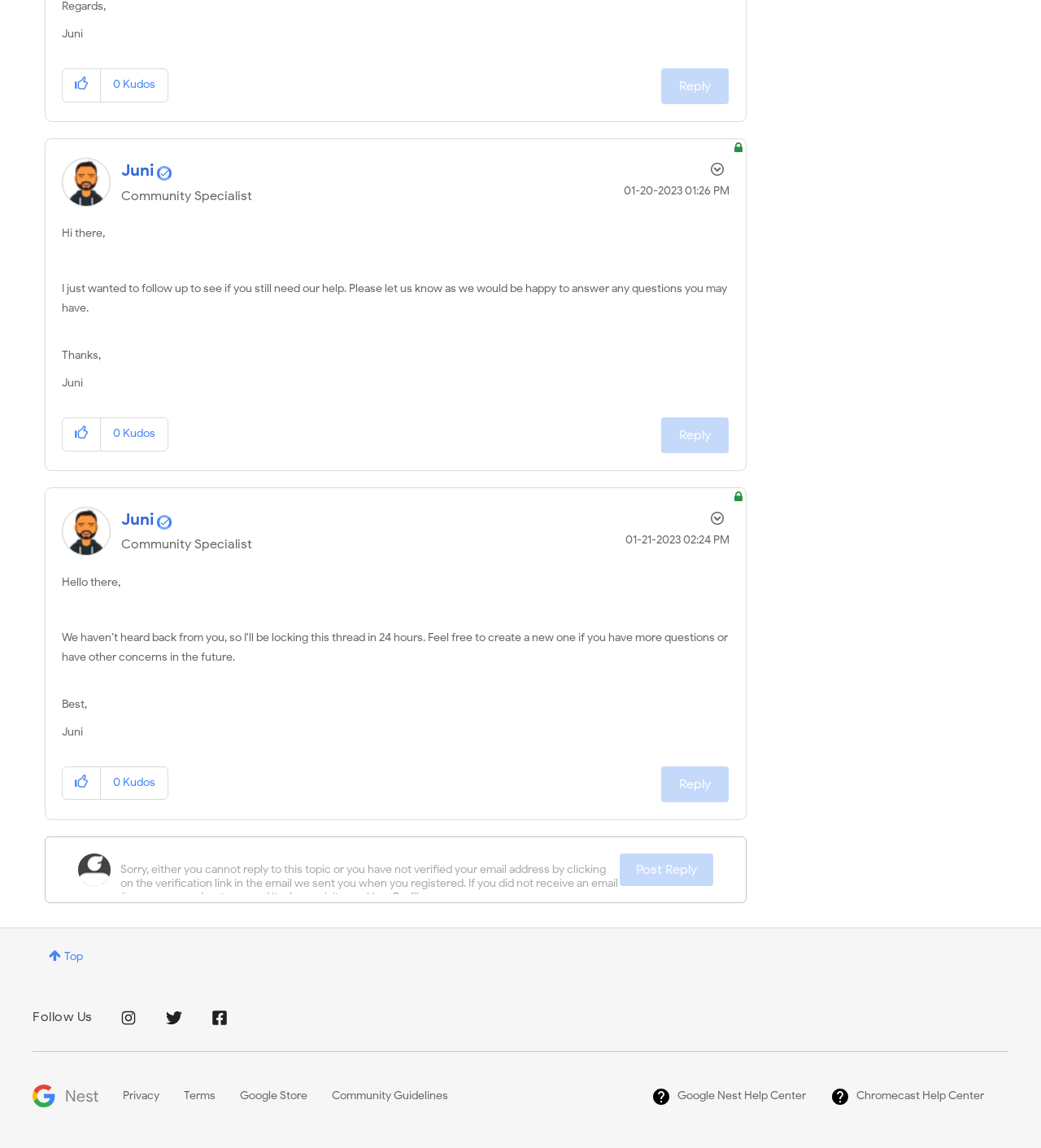Please identify the bounding box coordinates of the element on the webpage that should be clicked to follow this instruction: "Click to give kudos to this post". The bounding box coordinates should be given as four float numbers between 0 and 1, formatted as [left, top, right, bottom].

[0.06, 0.061, 0.097, 0.089]